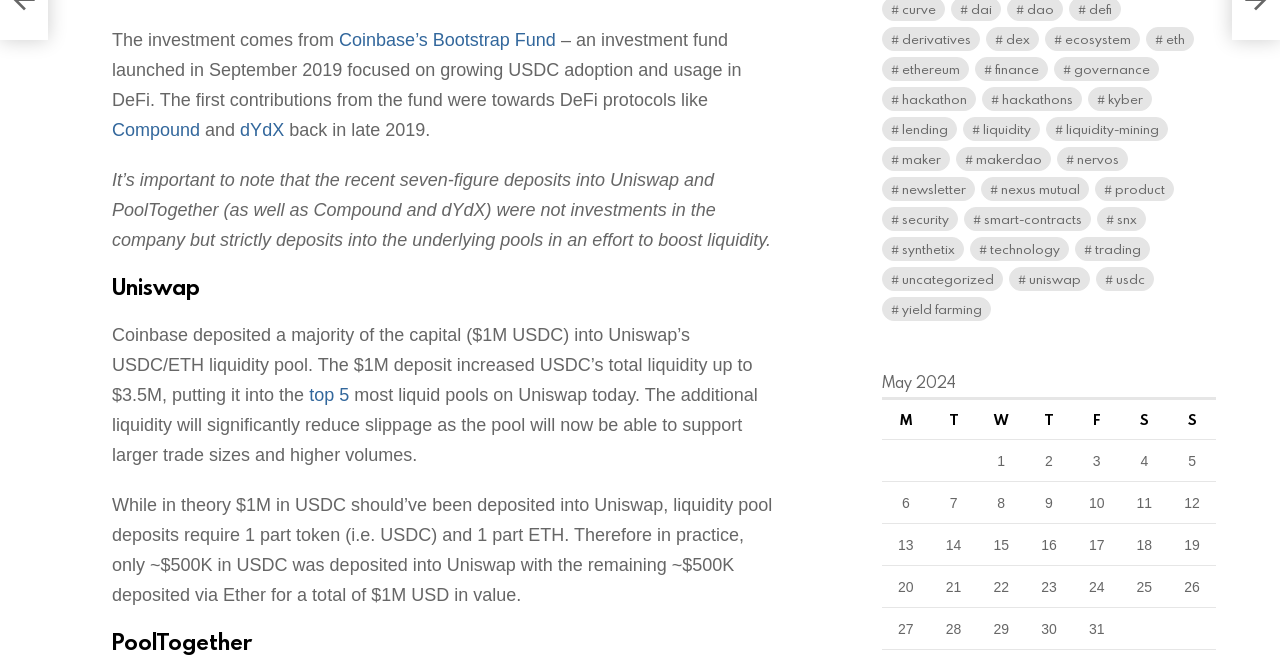Locate the bounding box of the UI element with the following description: "Compound".

[0.088, 0.181, 0.156, 0.211]